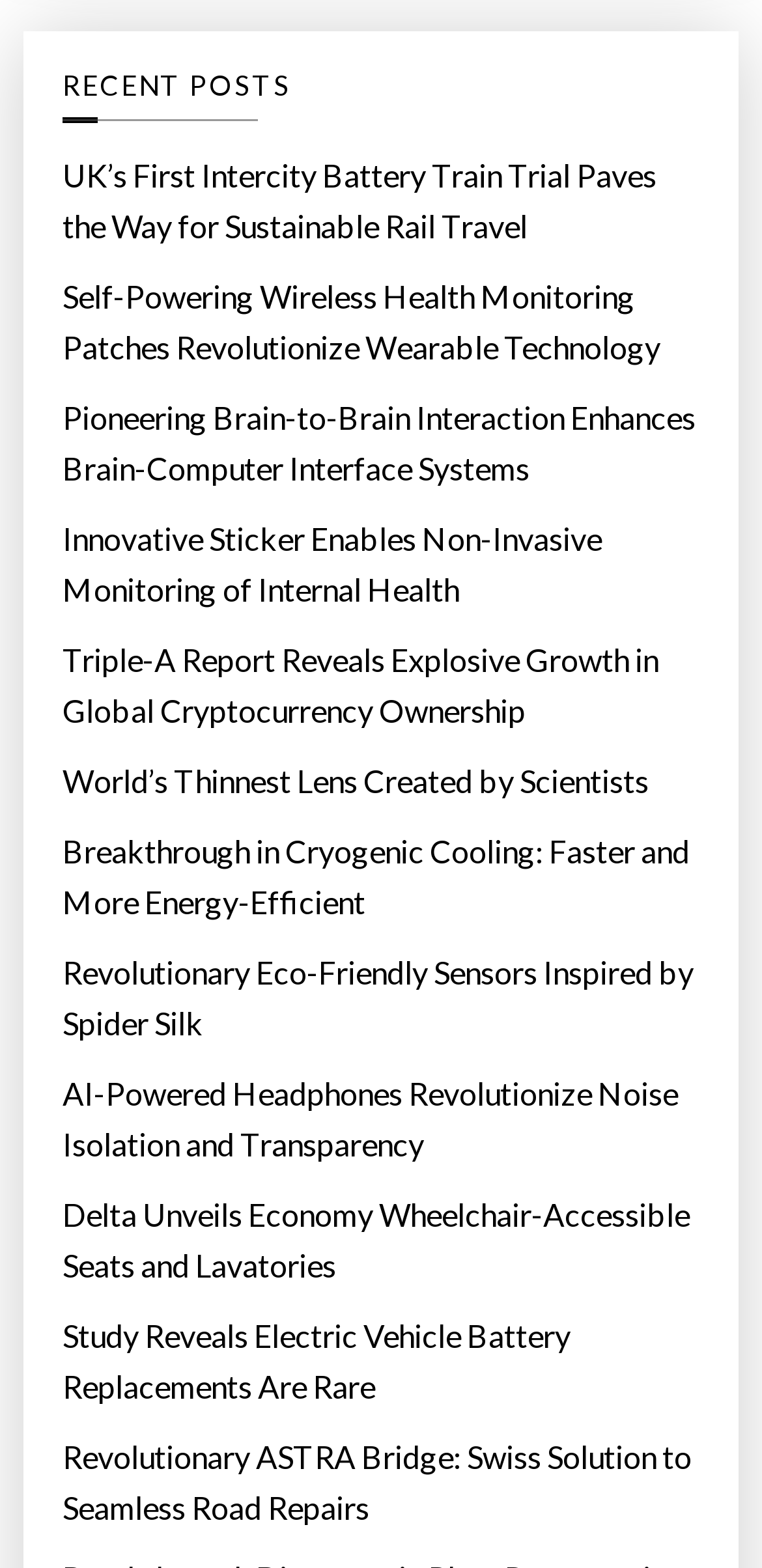Answer with a single word or phrase: 
How many links are listed on this webpage?

12